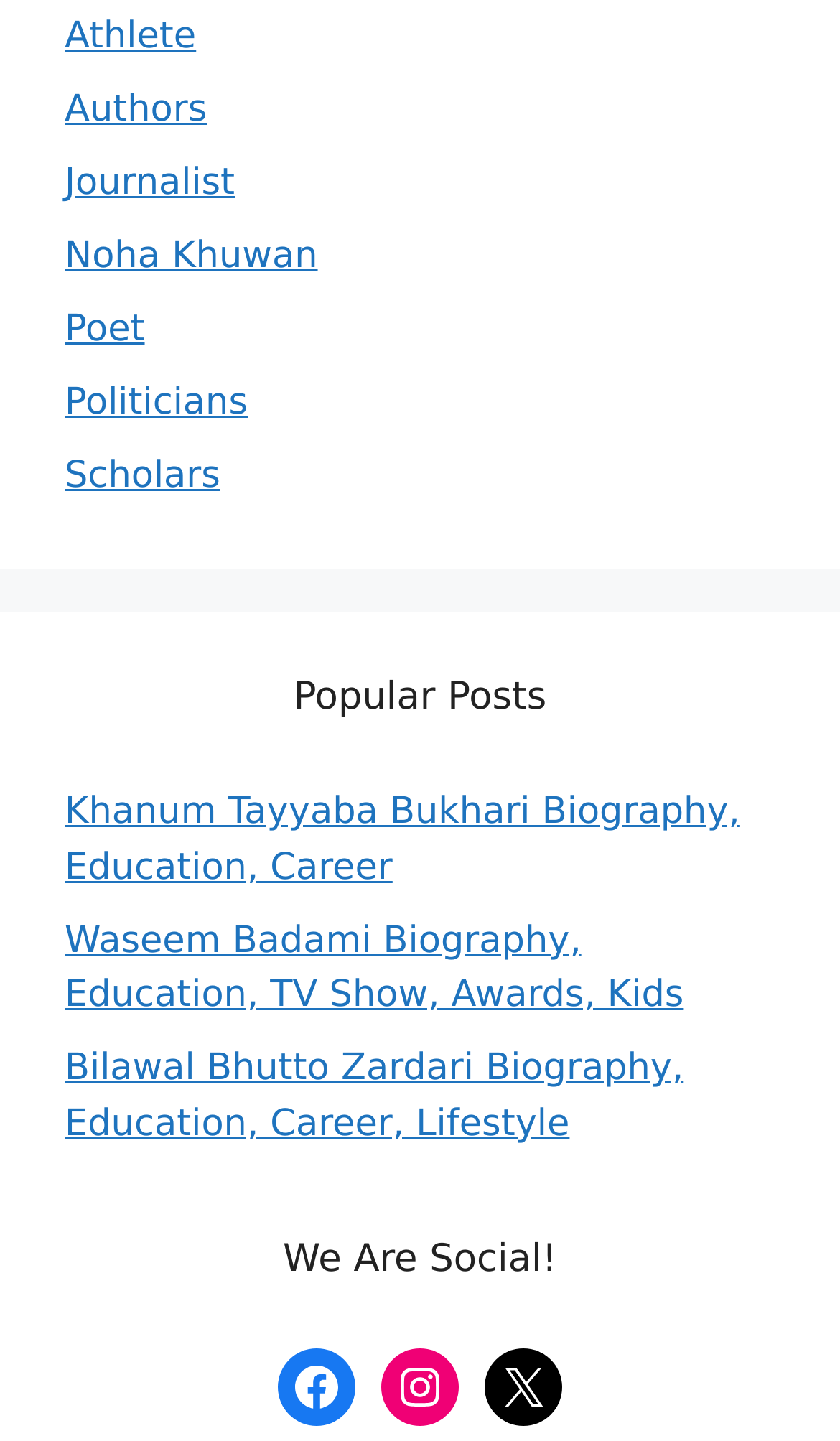Could you highlight the region that needs to be clicked to execute the instruction: "View Khanum Tayyaba Bukhari Biography"?

[0.077, 0.549, 0.881, 0.617]